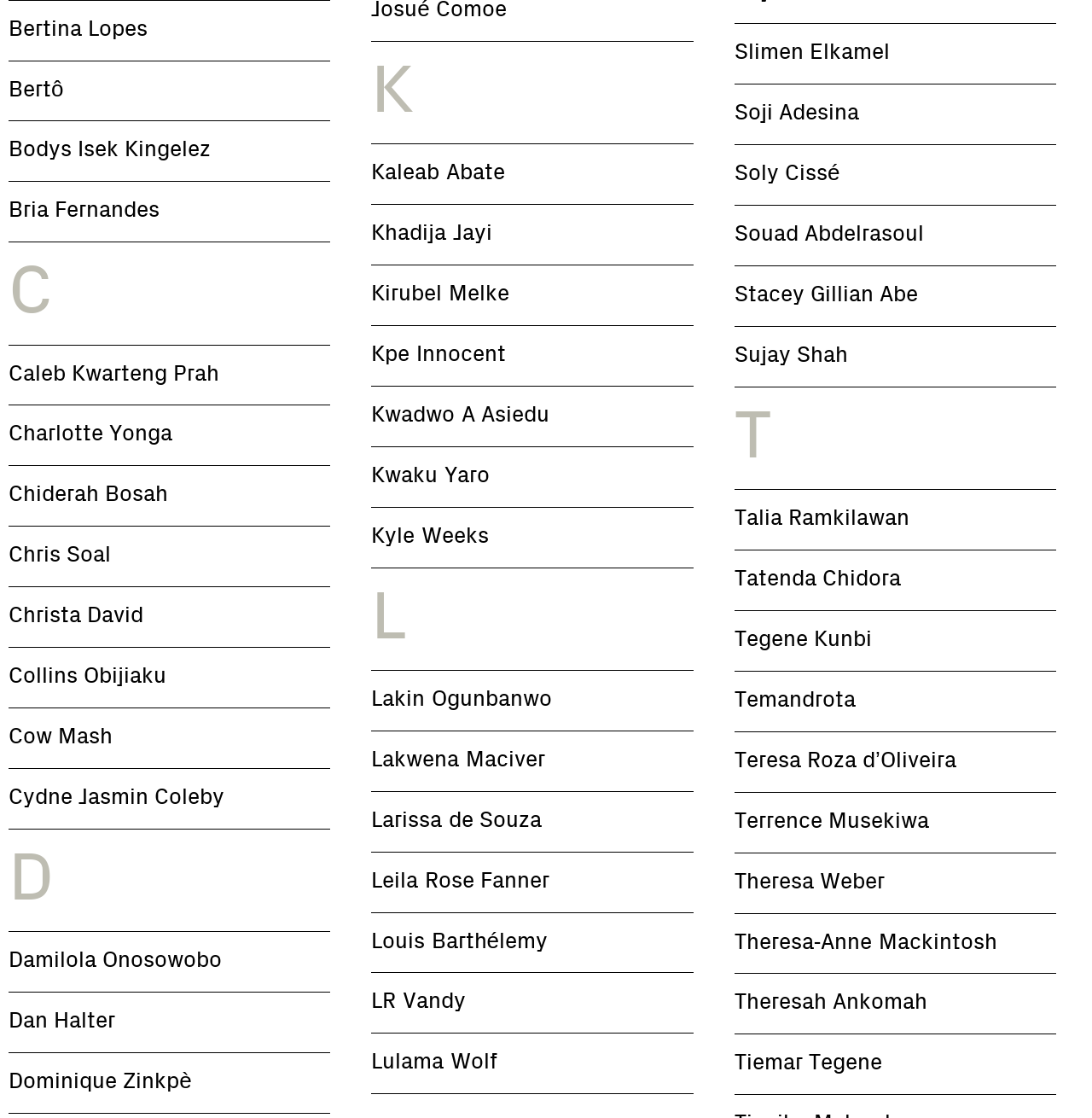Identify the bounding box coordinates of the clickable region necessary to fulfill the following instruction: "Check out Lulama Wolf's work". The bounding box coordinates should be four float numbers between 0 and 1, i.e., [left, top, right, bottom].

[0.34, 0.925, 0.494, 0.978]